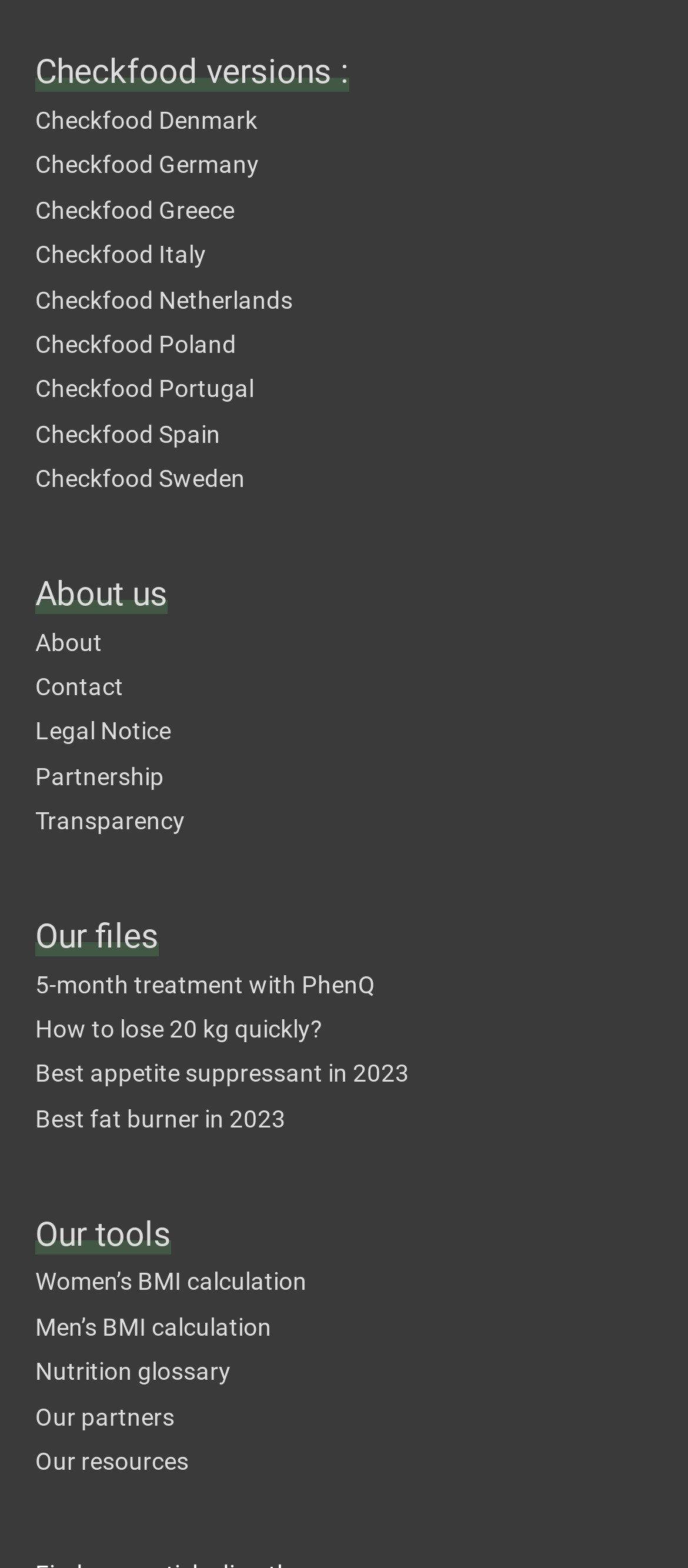Provide a short answer using a single word or phrase for the following question: 
What is the topic of the file '5-month treatment with PhenQ'?

Weight loss